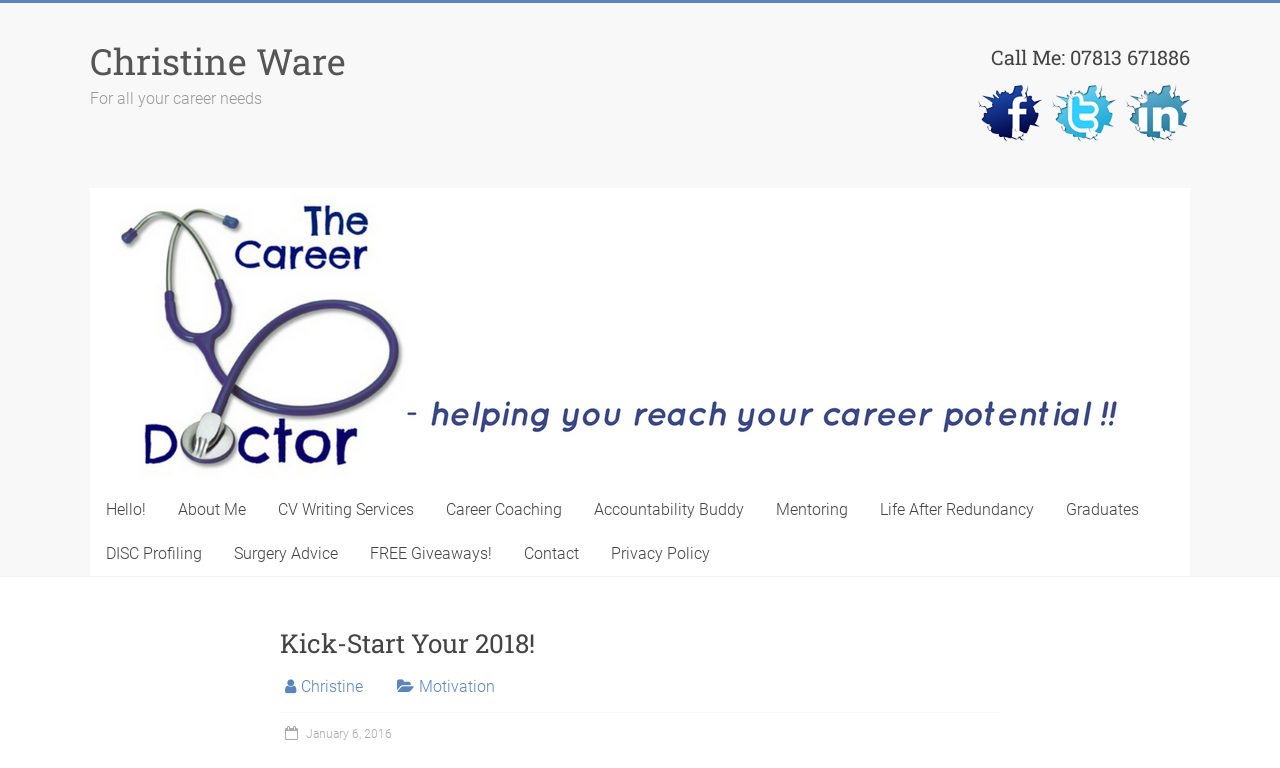What is the name of the person offering career services?
Based on the image, give a one-word or short phrase answer.

Christine Ware